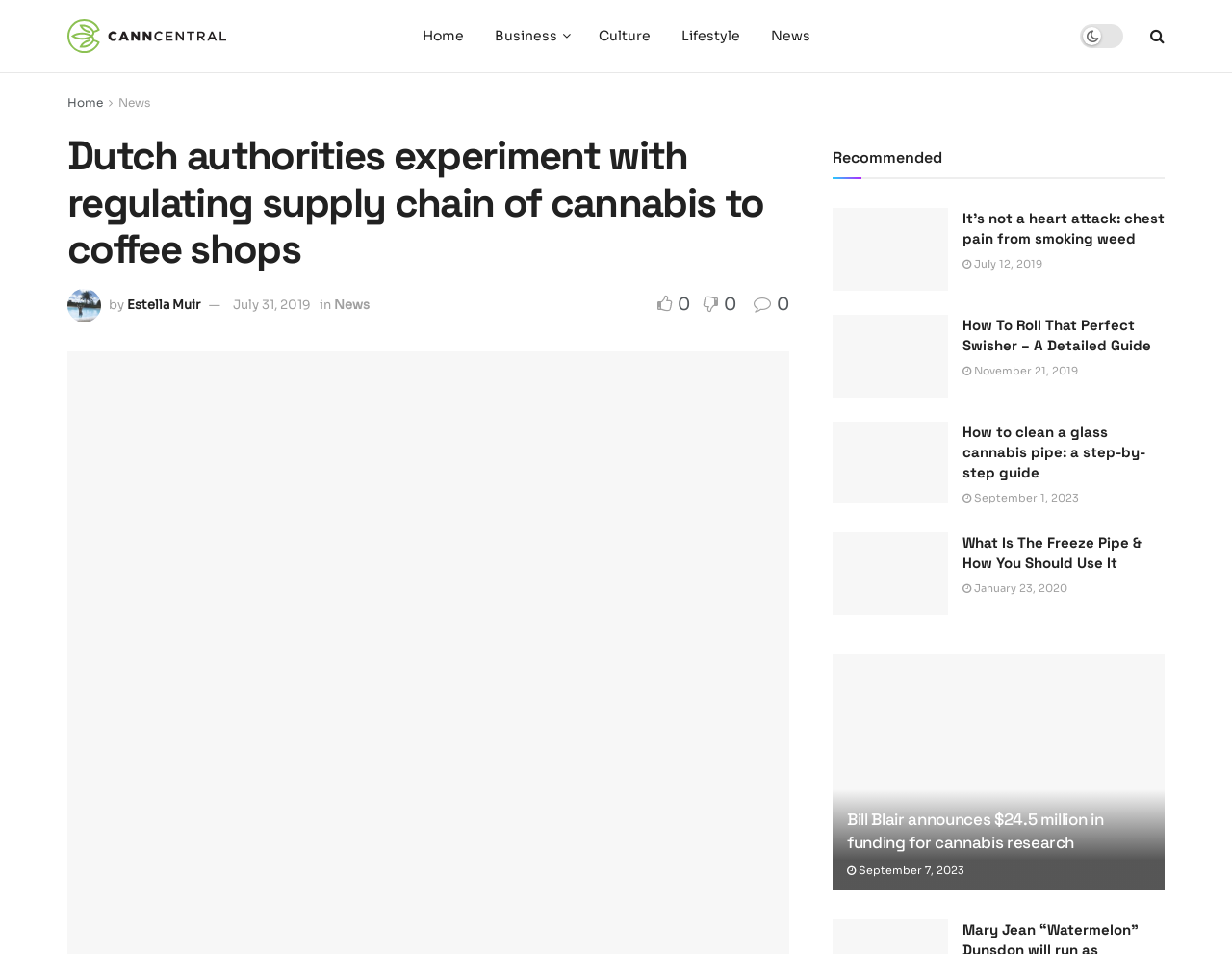Describe the entire webpage, focusing on both content and design.

This webpage appears to be an article from CannCentral Magazine, with the title "Dutch authorities experiment with regulating supply chain of cannabis to coffee shops". At the top of the page, there is a navigation menu with links to "Home", "Business", "Culture", "Lifestyle", and "News". On the top right corner, there is a search icon.

Below the navigation menu, there is a heading with the article title, accompanied by an image of the author, Estella Muir, and a link to her profile. The article's publication date, July 31, 2019, is also displayed.

The main content of the article is not described in the accessibility tree, but below the article heading, there are several links to recommended articles, each with an image, title, and publication date. These articles are arranged in a vertical list, with the most recent one at the top.

The recommended articles include "It’s not a heart attack: chest pain from smoking weed", "How To Roll That Perfect Swisher – A Detailed Guide", "How to clean a glass cannabis pipe: a step-by-step guide", "What Is The Freeze Pipe & How You Should Use It", and "Bill Blair announces $24.5 million in funding for cannabis research". Each article has a brief summary or title, and some of them have images accompanying the text.